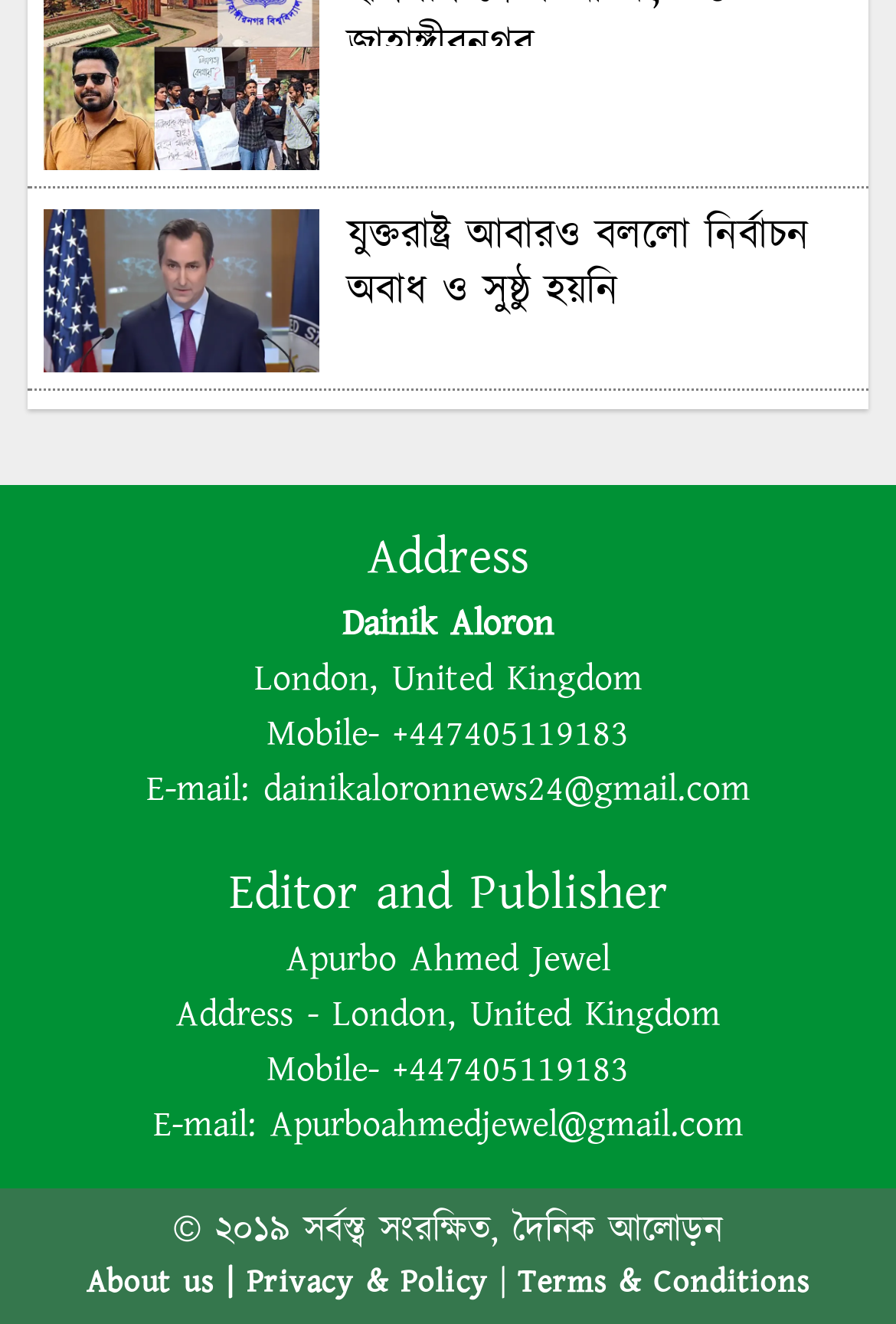Given the description "বিএনপির কালো পতাকা মিছিল শুরু", provide the bounding box coordinates of the corresponding UI element.

[0.031, 0.591, 0.969, 0.721]